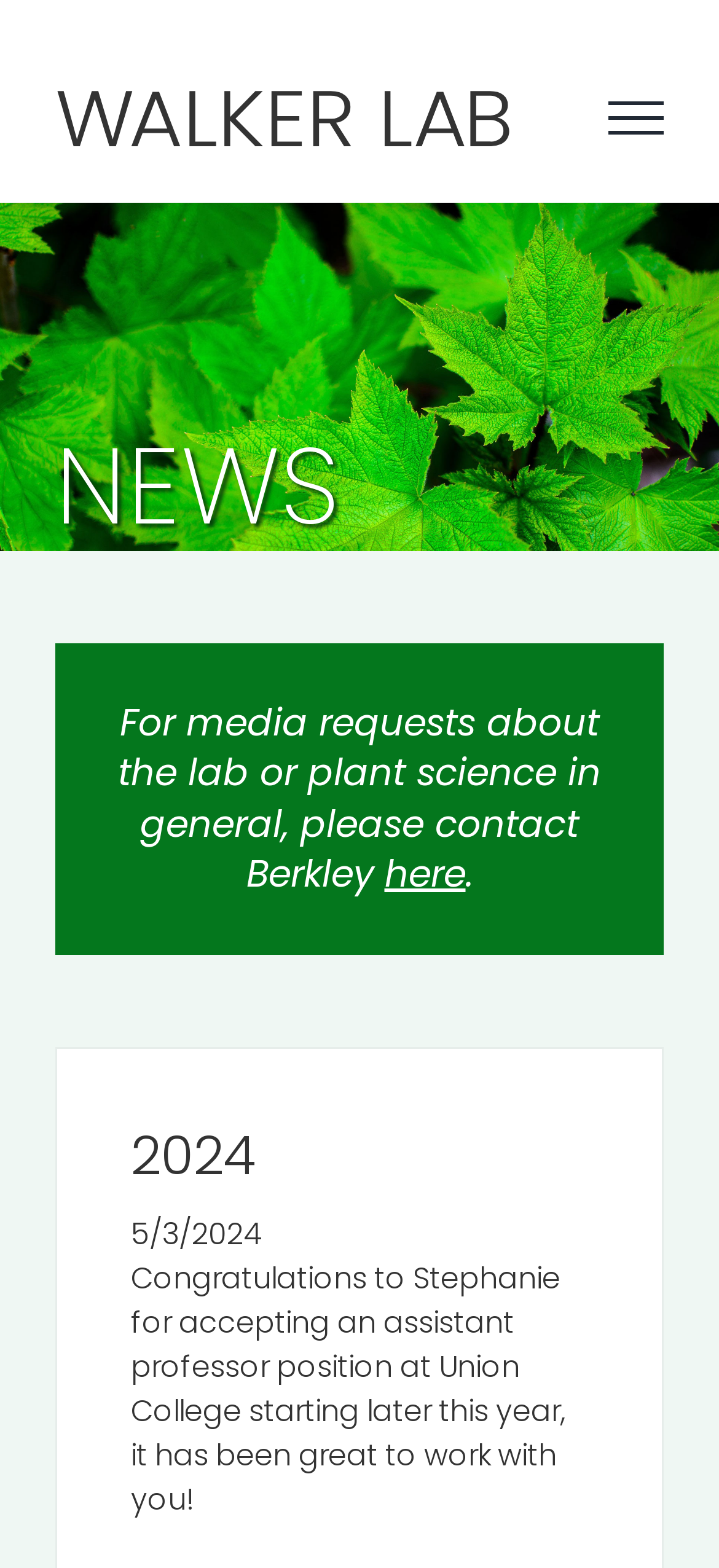Describe all the visual and textual components of the webpage comprehensively.

The webpage is titled "NEWS – WALKER LAB" and features a logo of WALKER LAB at the top left corner. Below the logo, there is a heading that reads "NEWS". 

To the right of the logo, there is a hidden toggle menu link. 

Below the "NEWS" heading, there is a paragraph that provides contact information for media requests about the lab or plant science in general, with a link to "here" for contacting Berkley. 

Further down, there is a heading that displays the year "2024". Below this heading, there are two lines of text. The first line shows the date "5/3/2024", and the second line congratulates Stephanie for accepting an assistant professor position at Union College.